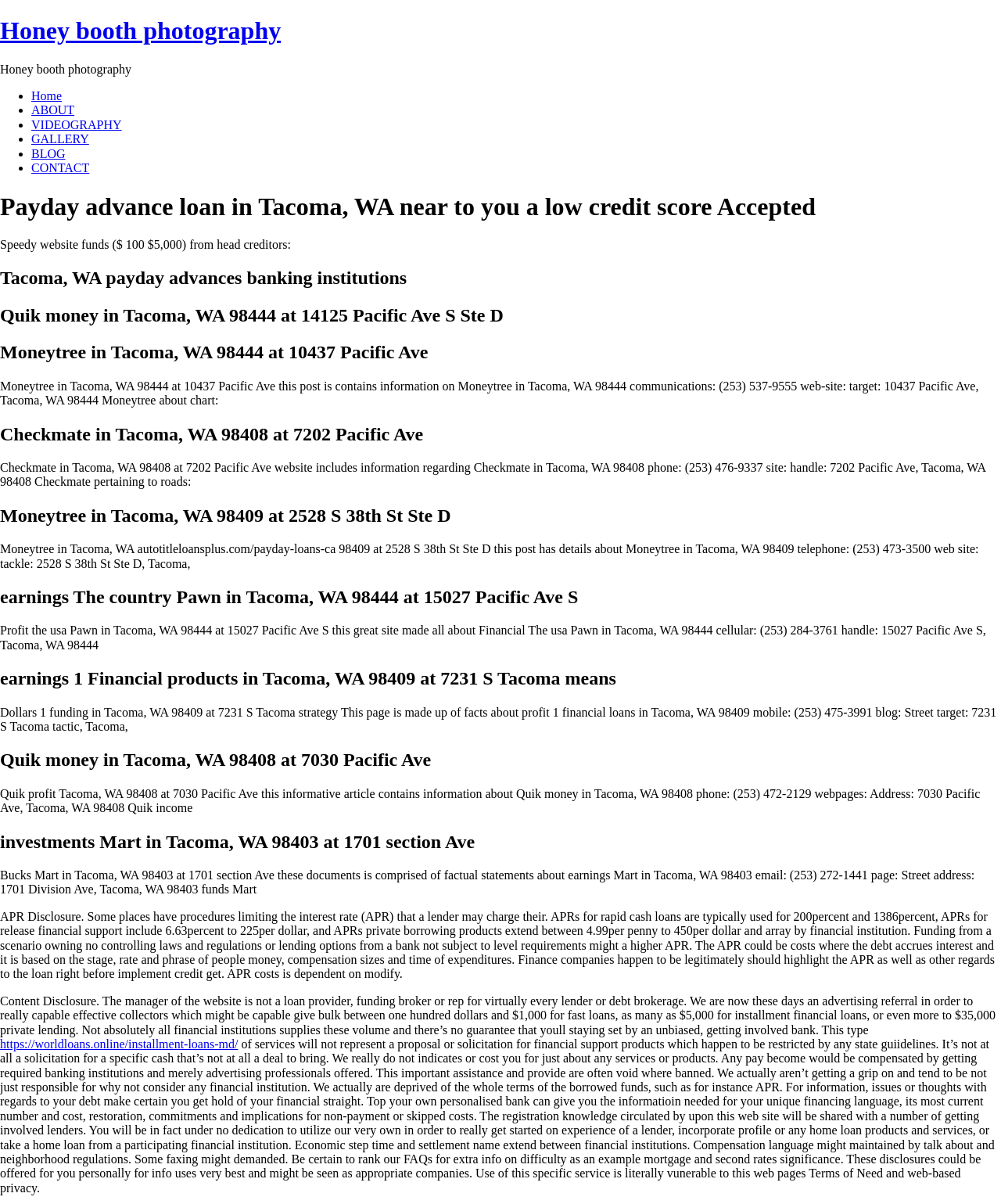Provide the text content of the webpage's main heading.

Honey booth photography